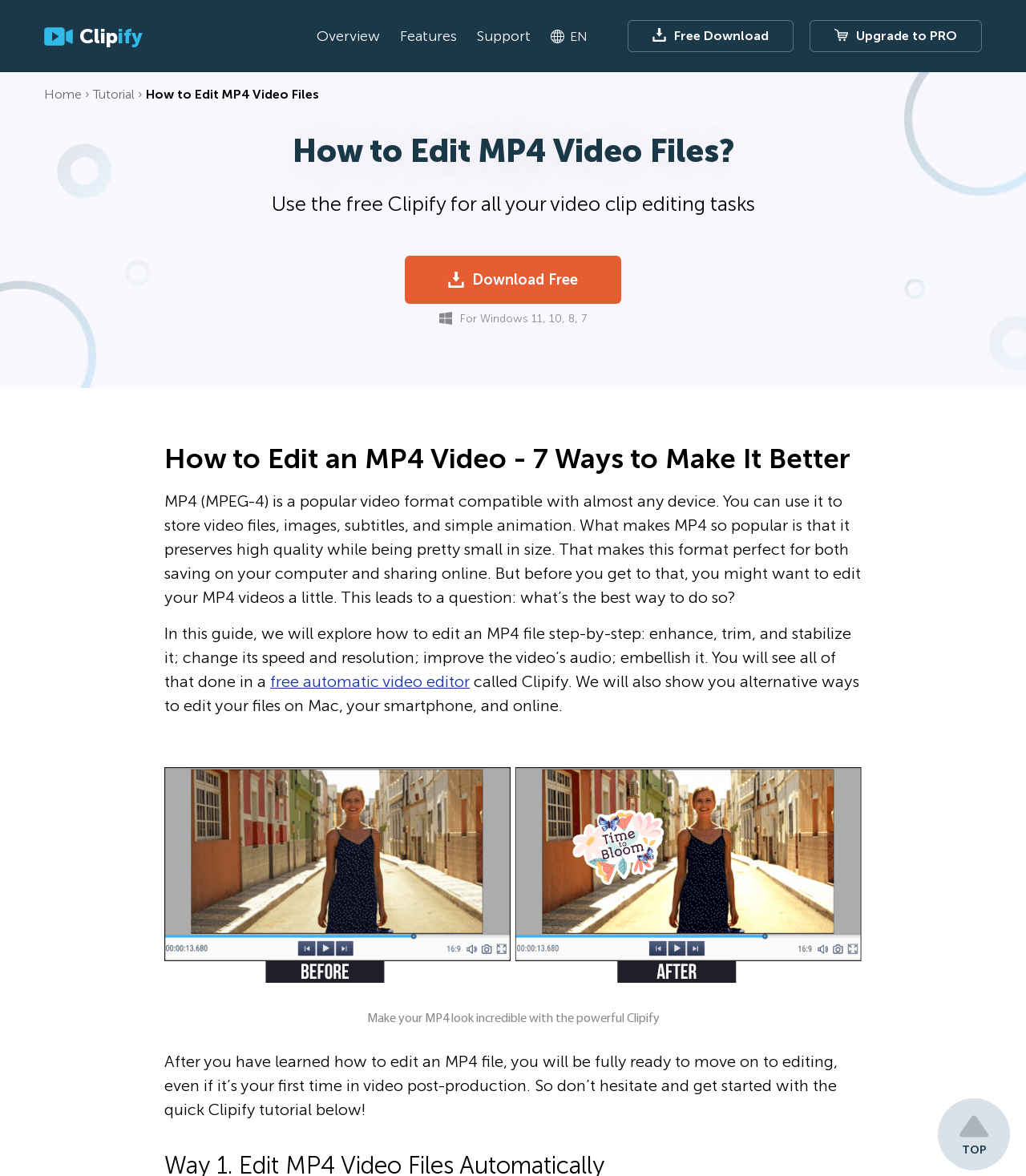What is the name of the video editor mentioned?
Using the visual information, respond with a single word or phrase.

Clipify